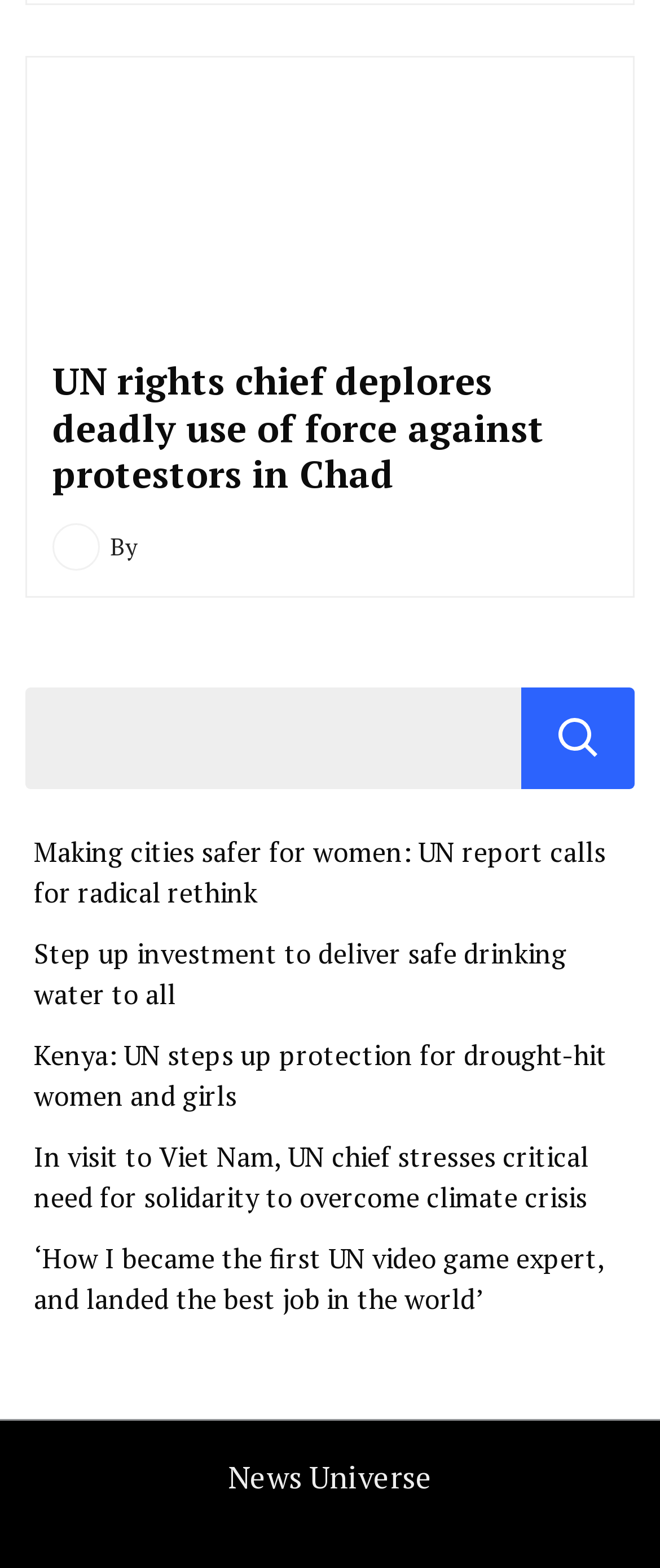Please find the bounding box coordinates of the element's region to be clicked to carry out this instruction: "Read news about UN rights chief".

[0.079, 0.227, 0.826, 0.318]